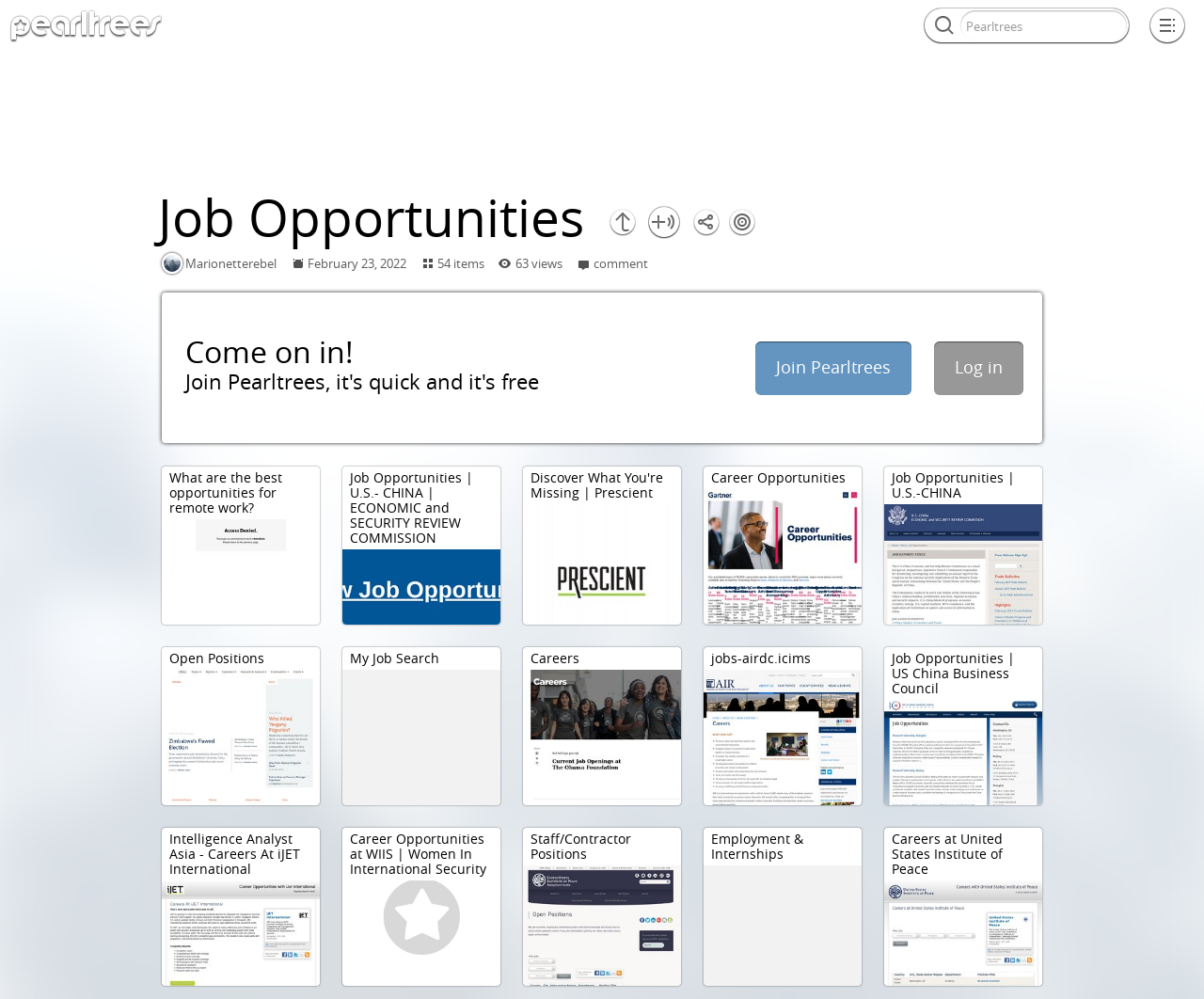Determine the bounding box coordinates for the HTML element described here: "name="query"".

[0.802, 0.017, 0.933, 0.035]